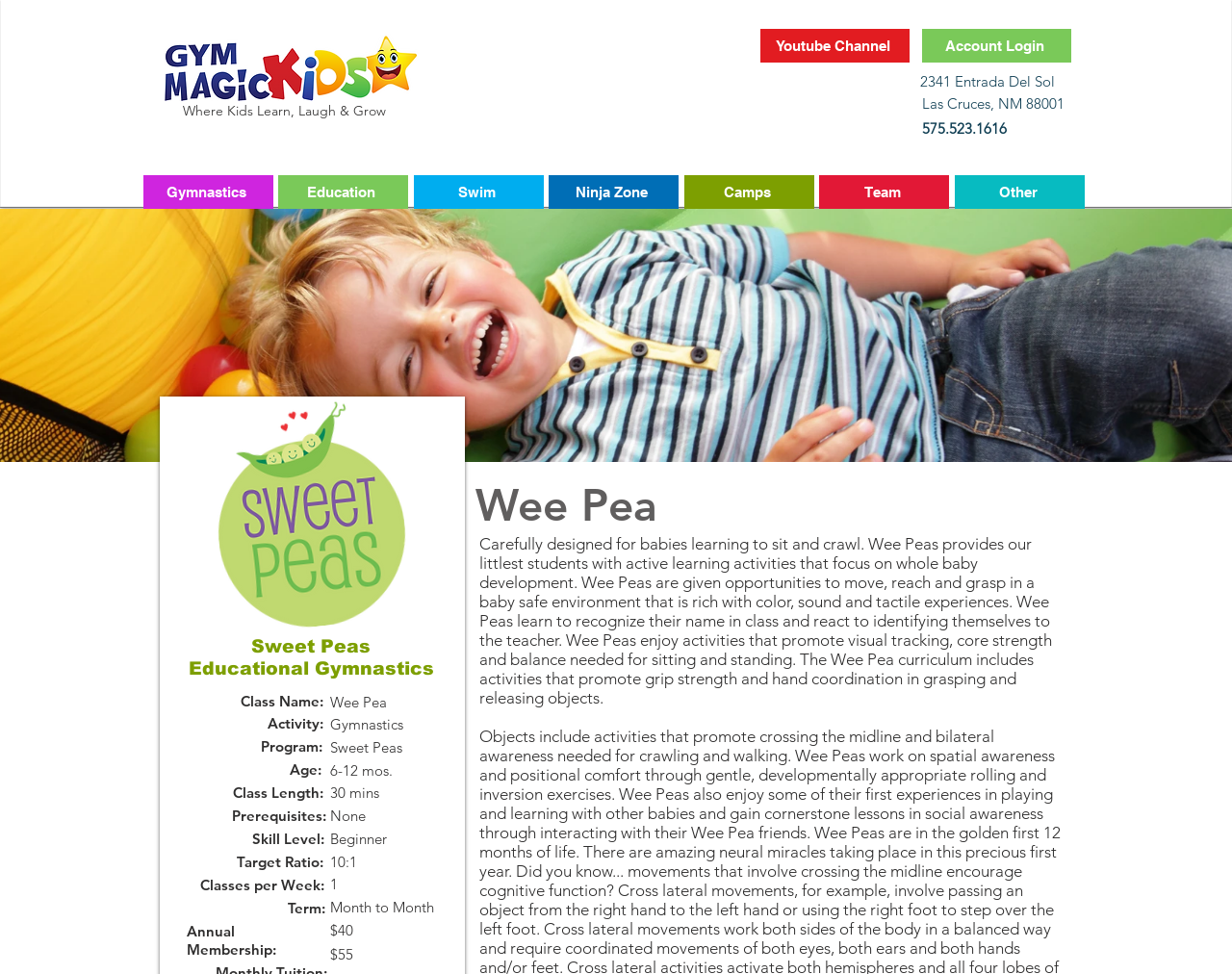Identify the bounding box for the described UI element: "Swim".

[0.336, 0.18, 0.441, 0.214]